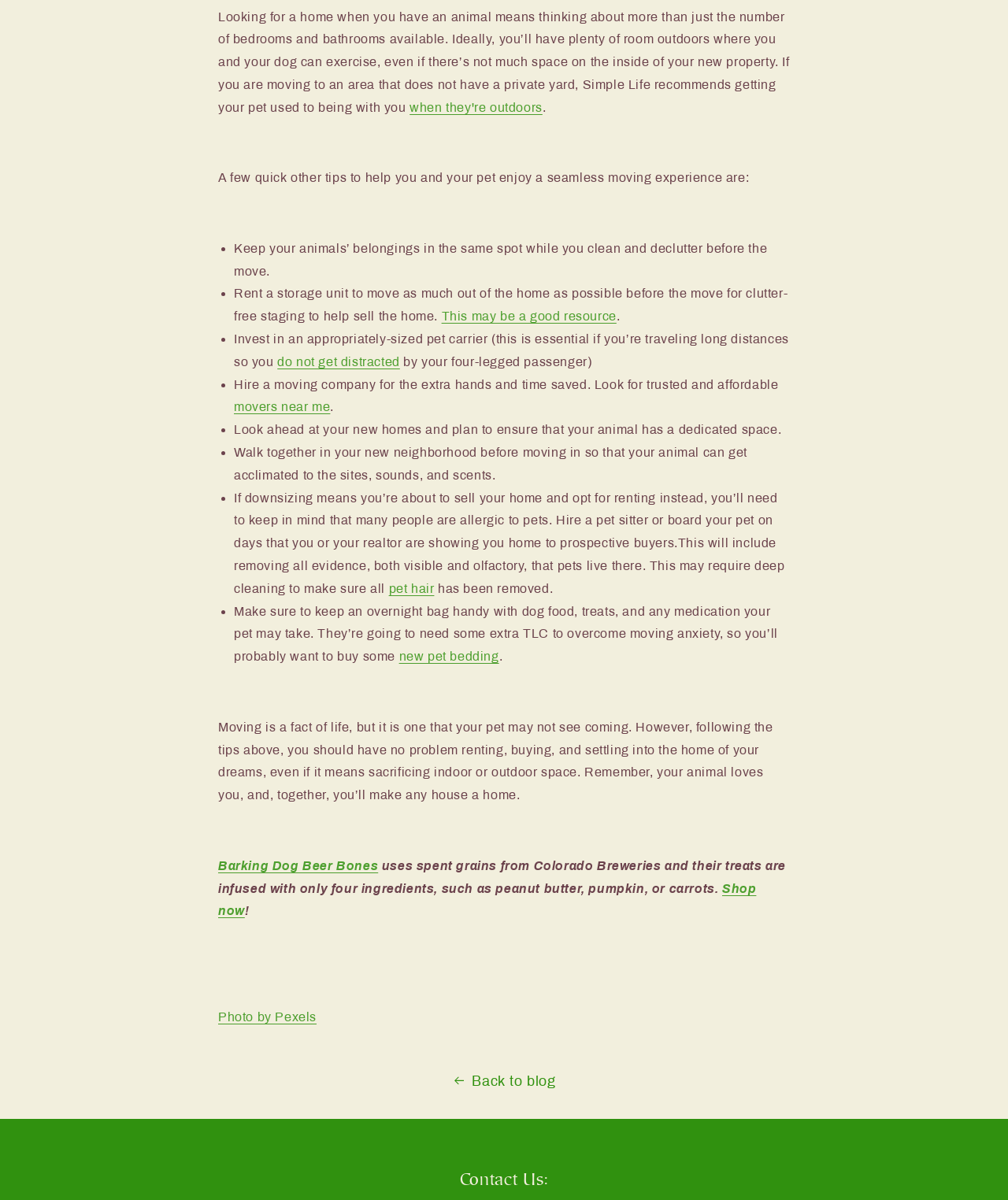Locate the bounding box coordinates of the clickable area needed to fulfill the instruction: "Click on 'movers near me'".

[0.232, 0.334, 0.328, 0.345]